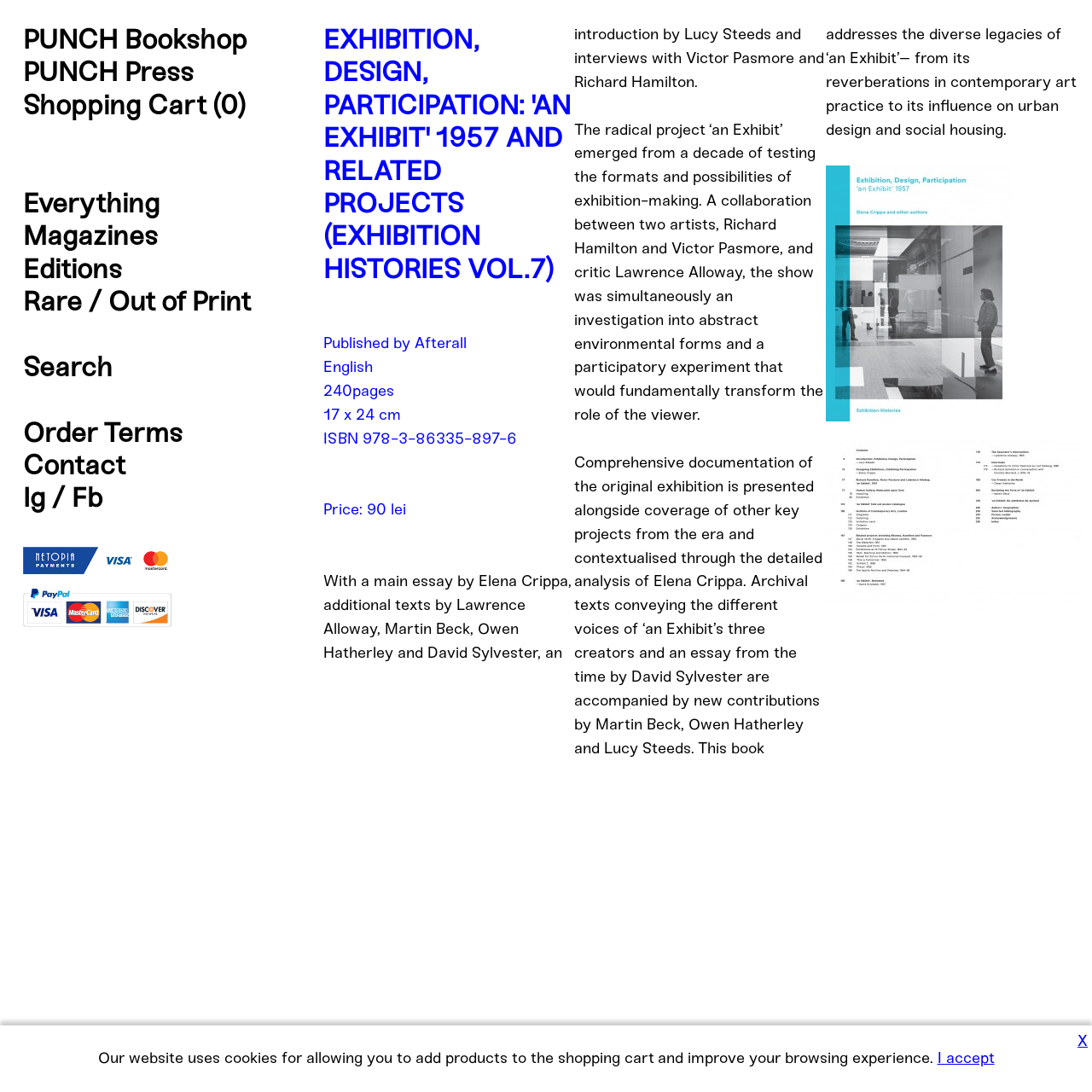Summarize the webpage with intricate details.

This webpage is about a book titled "EXHIBITION, DESIGN, PARTICIPATION: 'AN EXHIBIT' 1957 AND RELATED PROJECTS (EXHIBITION HISTORIES VOL.7)" published by Afterall. At the top, there is a heading with links to various sections of the PUNCH Bookshop, including the shopping cart, magazines, editions, and search. Below this, there are two images, one for netopia and one for paypal.

The main content of the page is about the book, with a heading that describes the book's title and a brief summary of its contents. Below this, there are several lines of text that provide more details about the book, including its publication information, price, and a brief description of its contents. The text is organized into paragraphs, with some paragraphs describing the book's main essay and additional texts, while others provide more context about the original exhibition and its significance.

There are two images on the right side of the page, which appear to be thumbnails of the book's cover and contents. At the bottom of the page, there is a notice about the website's use of cookies, with links to accept or decline.

Overall, the webpage is focused on providing information about the book, with a clear and organized layout that makes it easy to read and navigate.